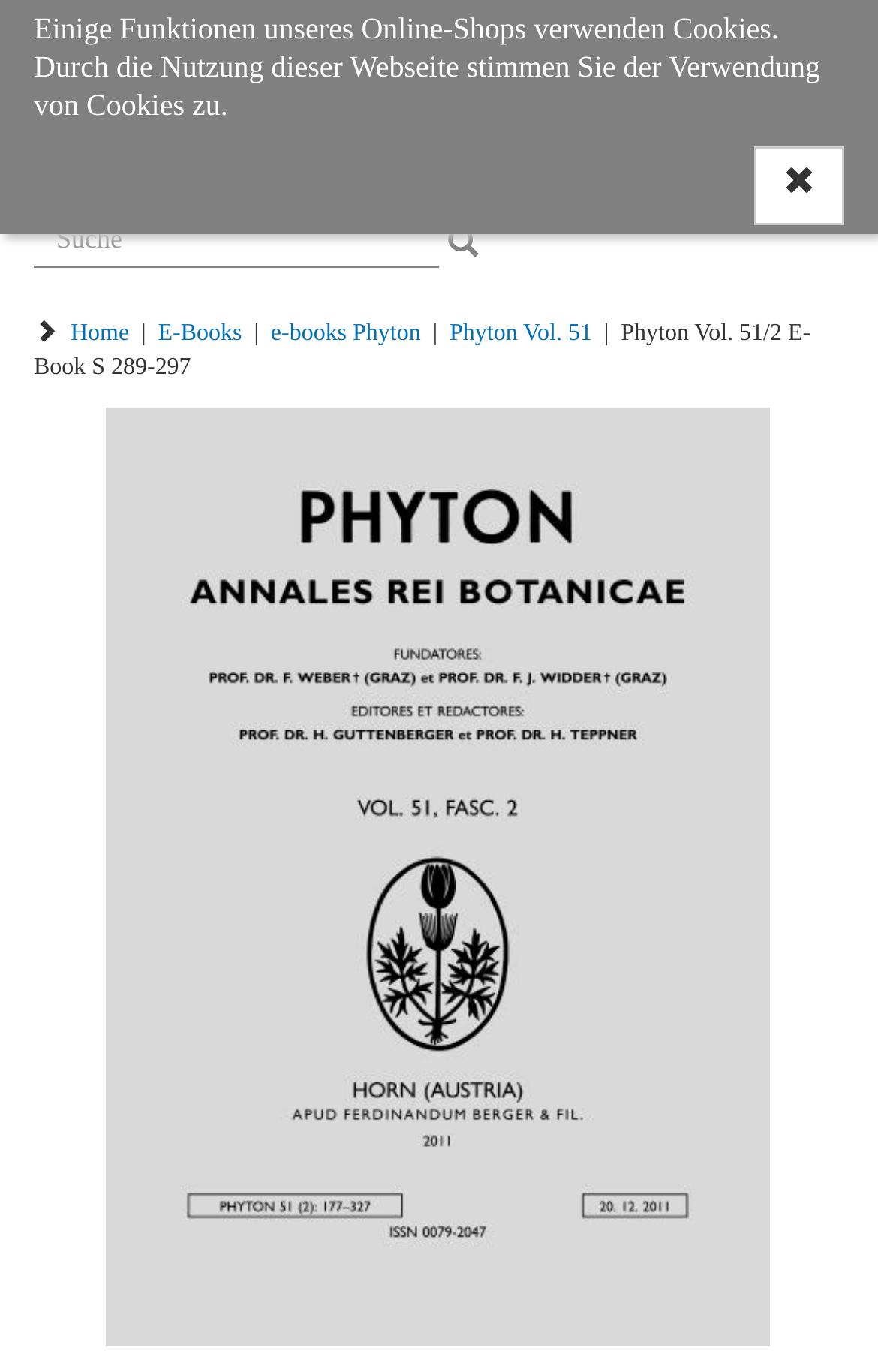Answer briefly with one word or phrase:
What is the title of the e-book?

Phyton Vol. 51/2 E-Book S 289-297